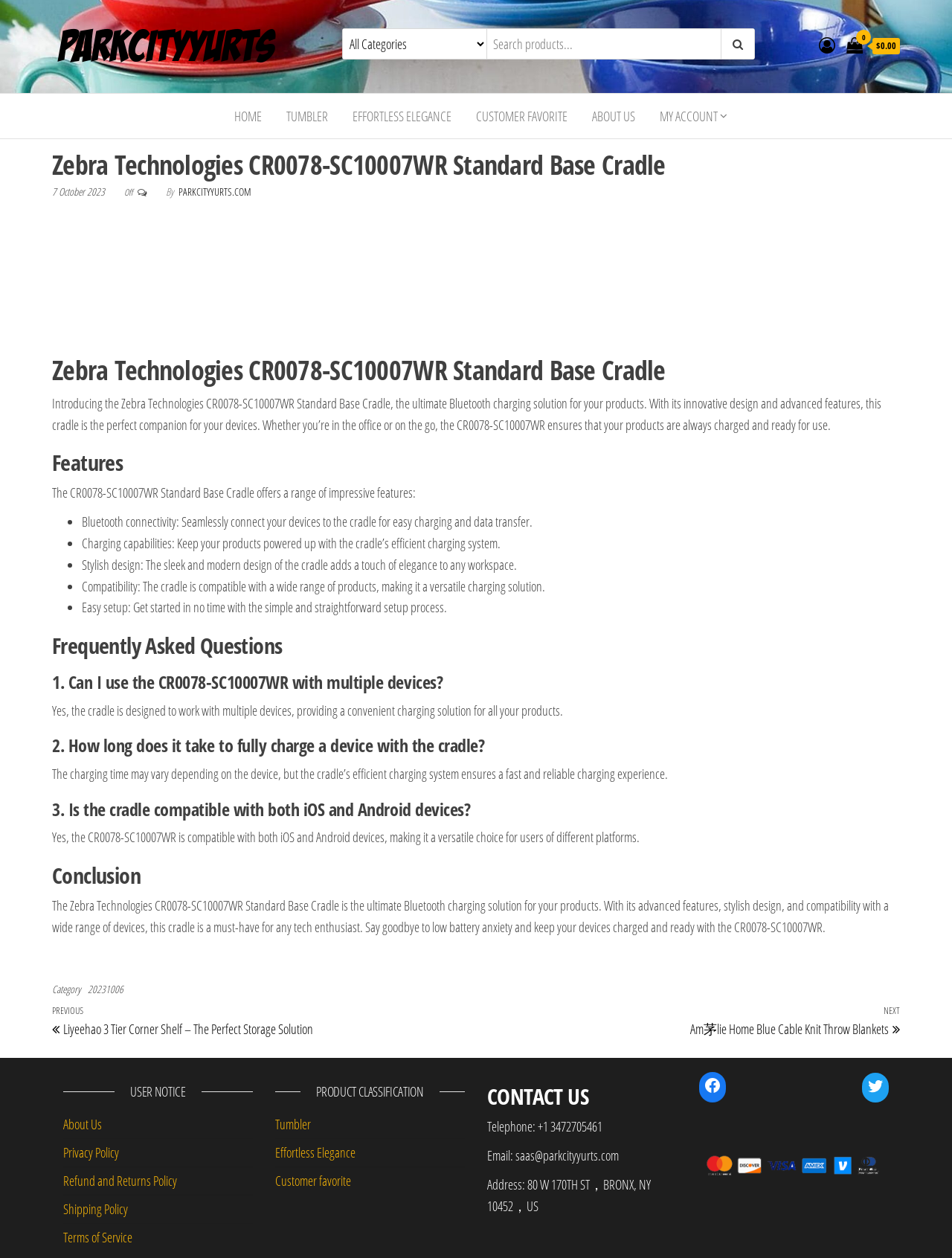What is the title or heading displayed on the webpage?

Zebra Technologies CR0078-SC10007WR Standard Base Cradle